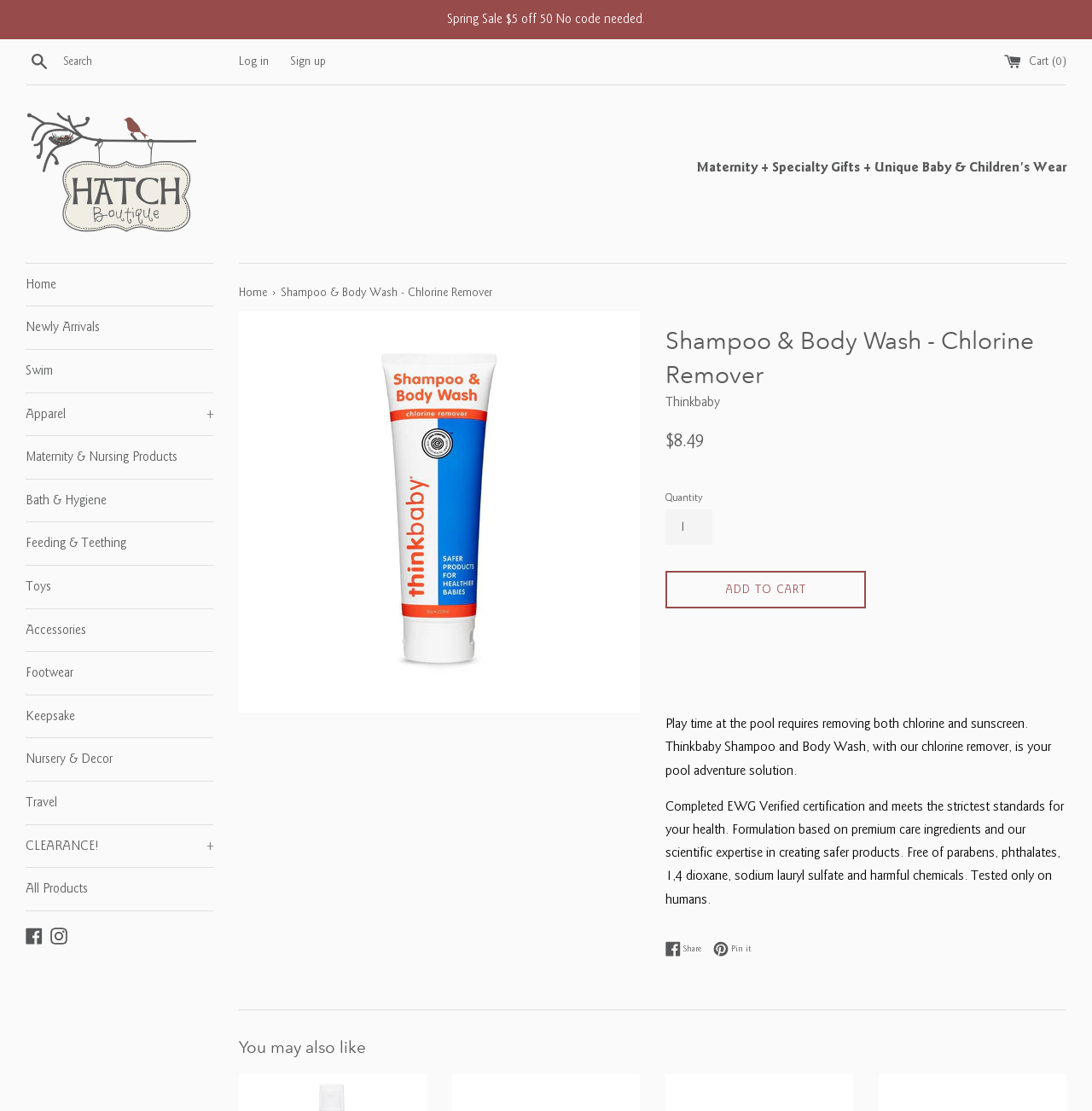What is the current sale?
Please provide a comprehensive answer based on the details in the screenshot.

I found the answer by looking at the top section of the webpage, where it says 'Spring Sale $5 off 50 No code needed.' This indicates that there is a current sale going on, and the details of the sale are provided.